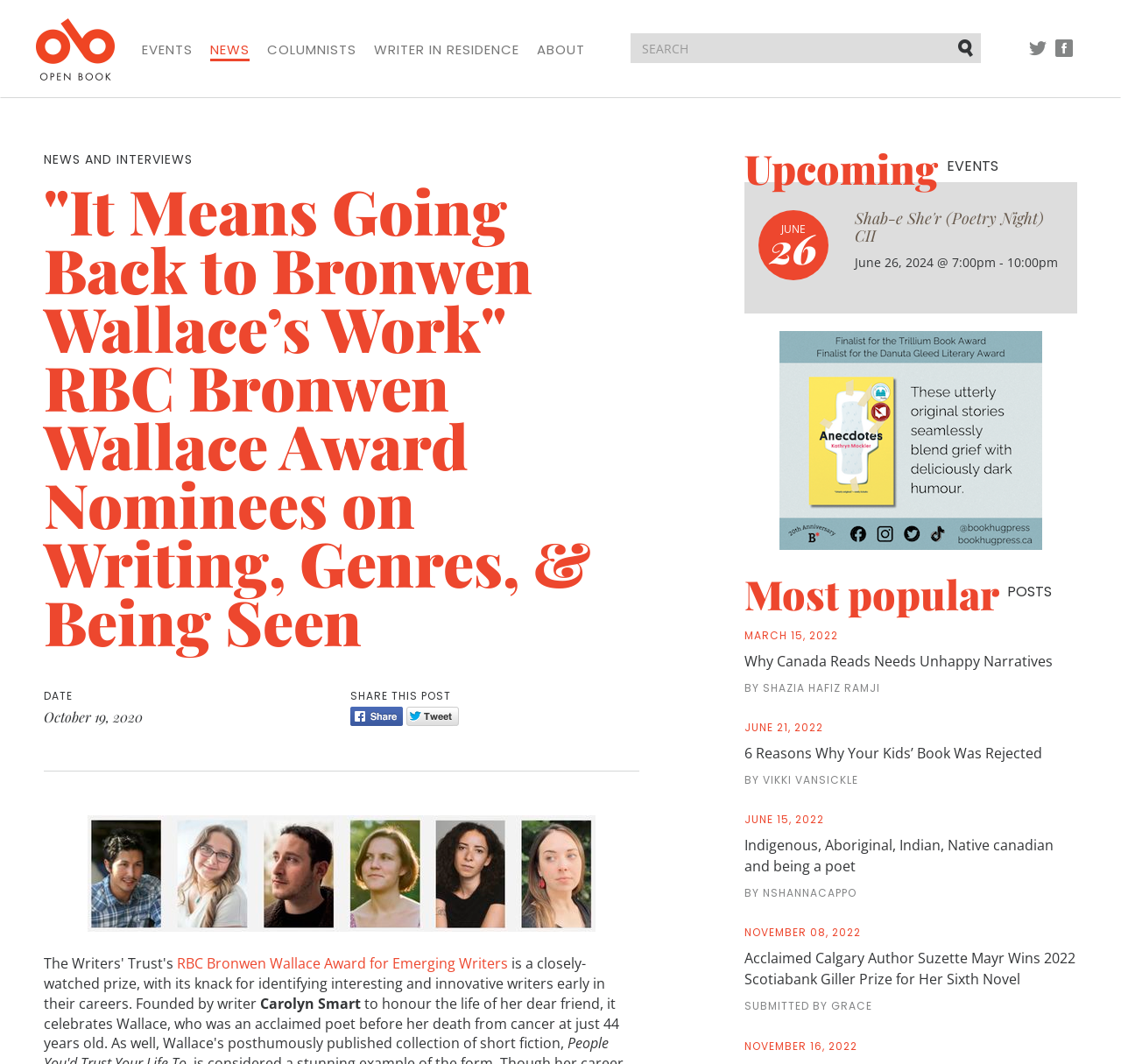Find the bounding box coordinates of the element I should click to carry out the following instruction: "Visit the RBC Bronwen Wallace Award for Emerging Writers page".

[0.158, 0.896, 0.453, 0.914]